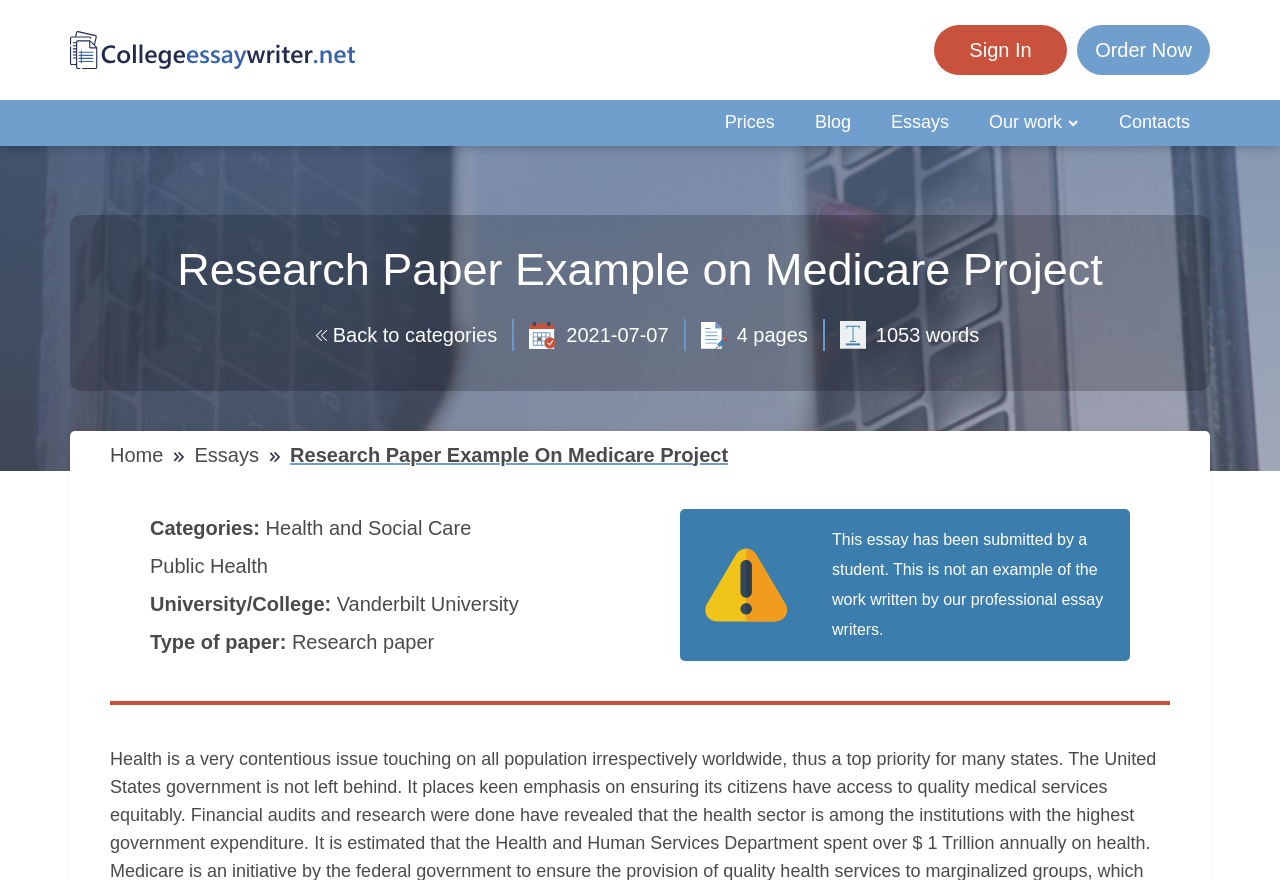Find the bounding box coordinates for the UI element that matches this description: "Order Now".

[0.841, 0.028, 0.945, 0.086]